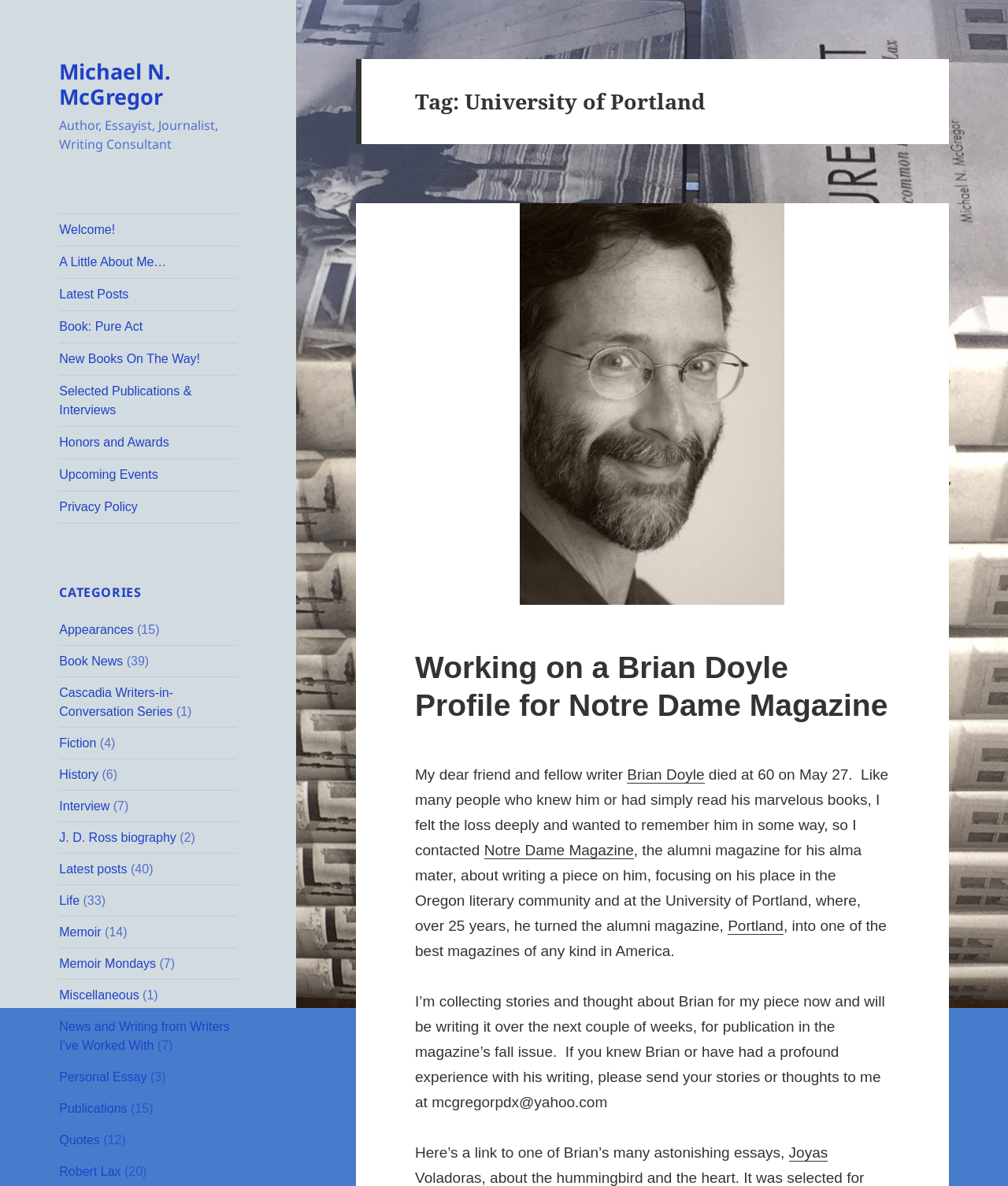What is the author's profession?
Look at the image and construct a detailed response to the question.

The answer can be found by looking at the StaticText element with the text 'Author, Essayist, Journalist, Writing Consultant' which is located below the link 'Michael N. McGregor'.